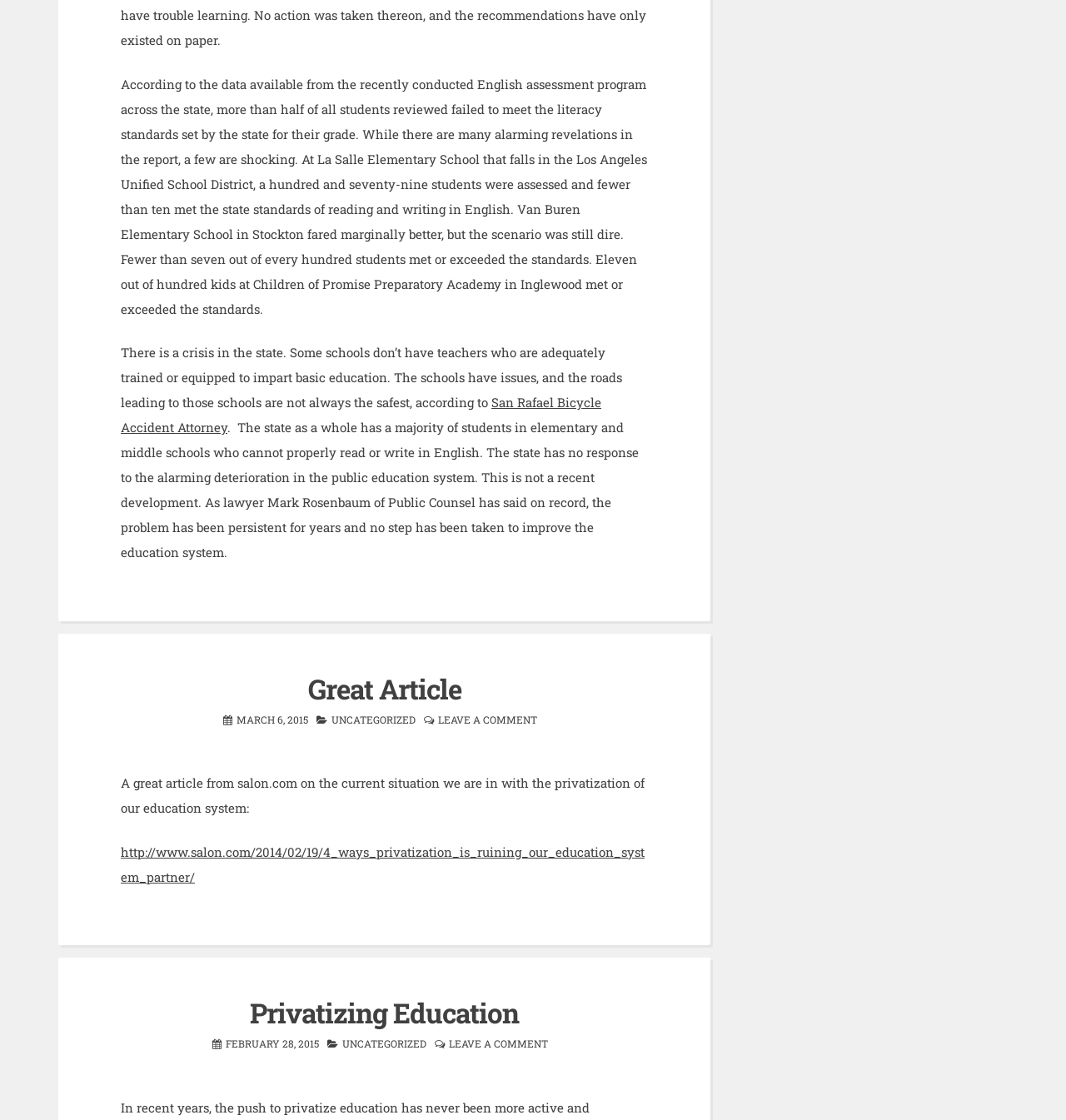What is the link to the article from salon.com about?
Use the image to answer the question with a single word or phrase.

Privatization of education system